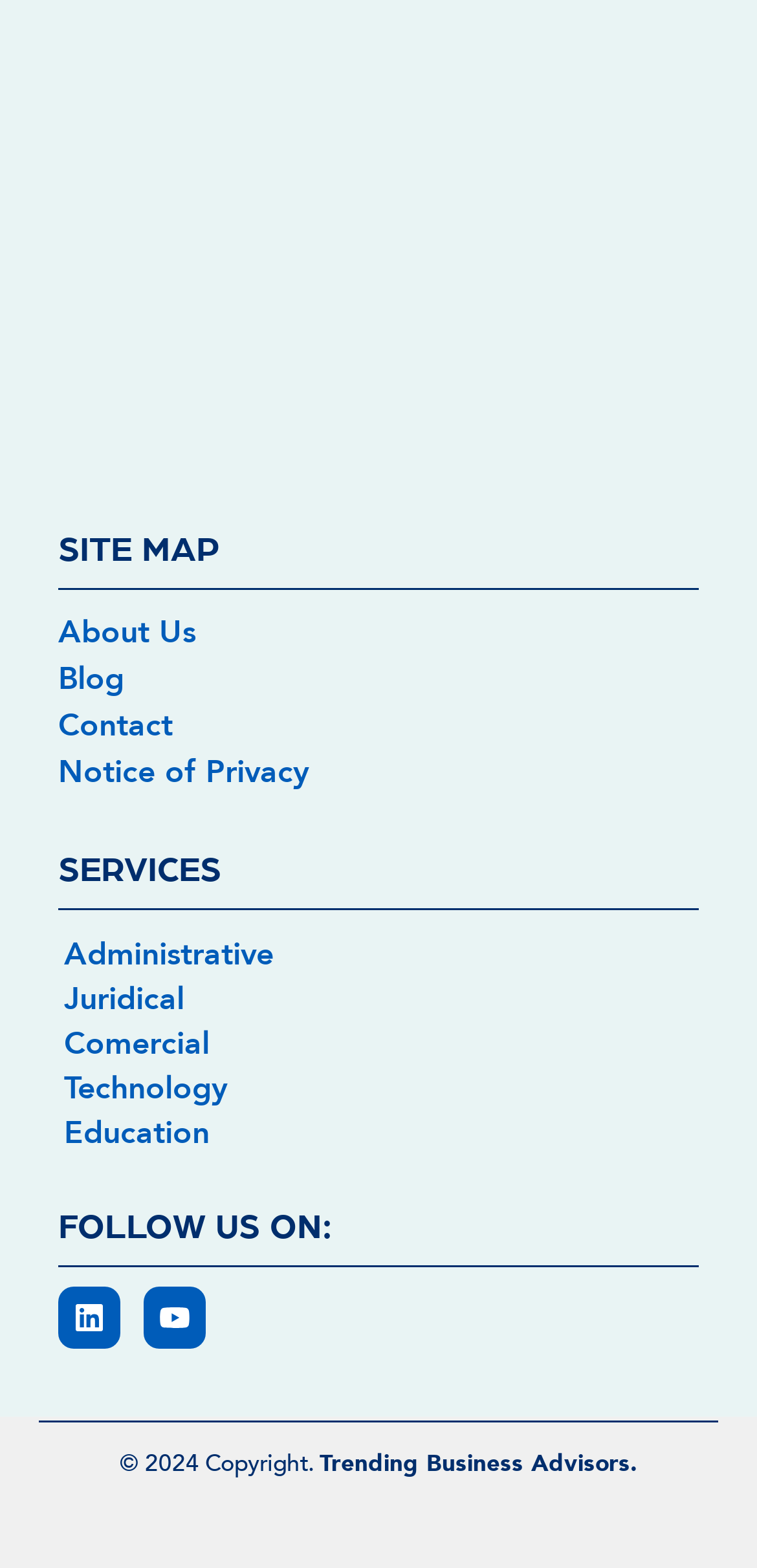What is the last item in the SITE MAP section?
Answer the question with a detailed explanation, including all necessary information.

I looked at the SITE MAP section and found the items in order: About Us, Blog, Contact, and Notice of Privacy. The last item is Notice of Privacy.